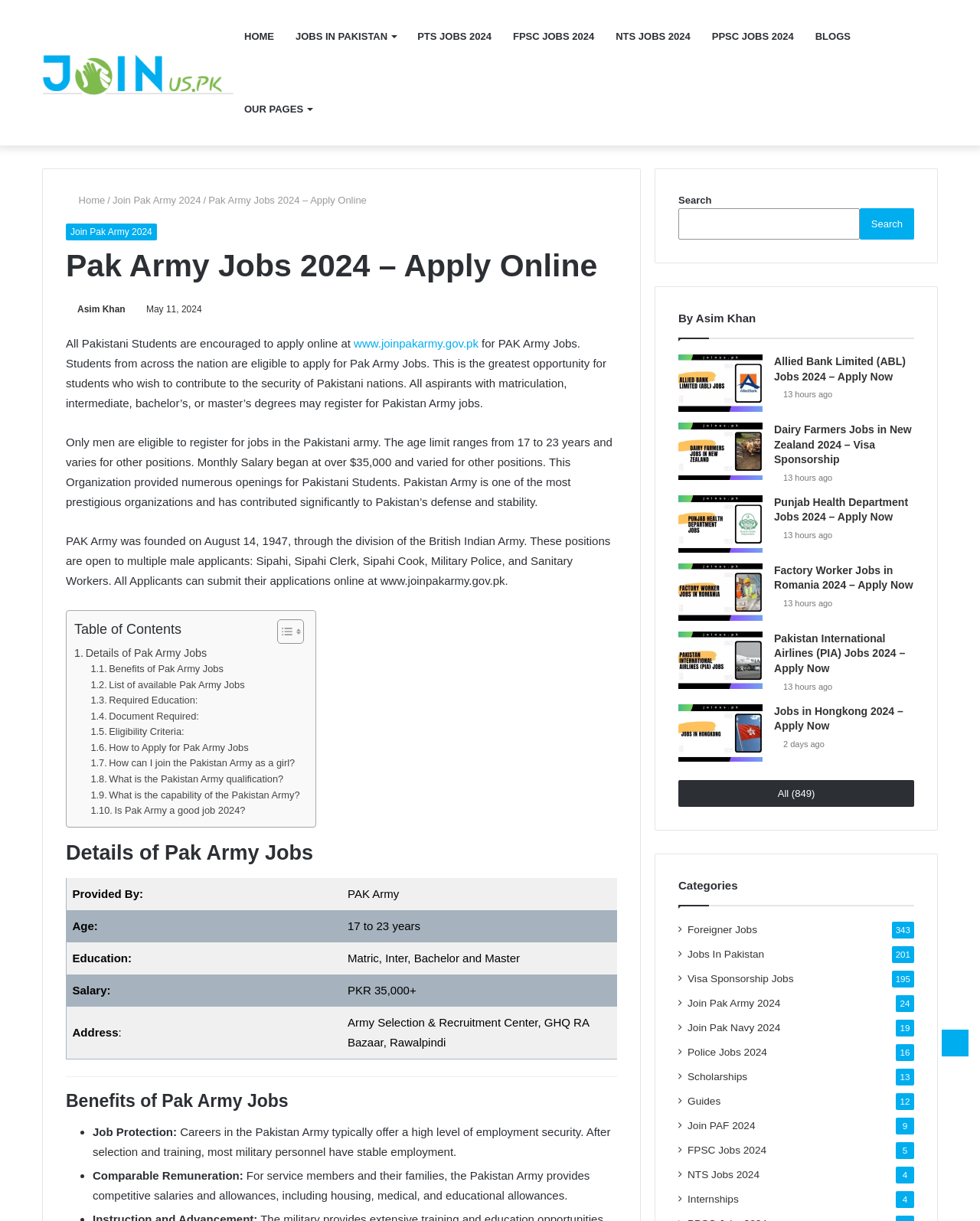Specify the bounding box coordinates of the region I need to click to perform the following instruction: "Click on 'Join US'". The coordinates must be four float numbers in the range of 0 to 1, i.e., [left, top, right, bottom].

[0.043, 0.039, 0.238, 0.096]